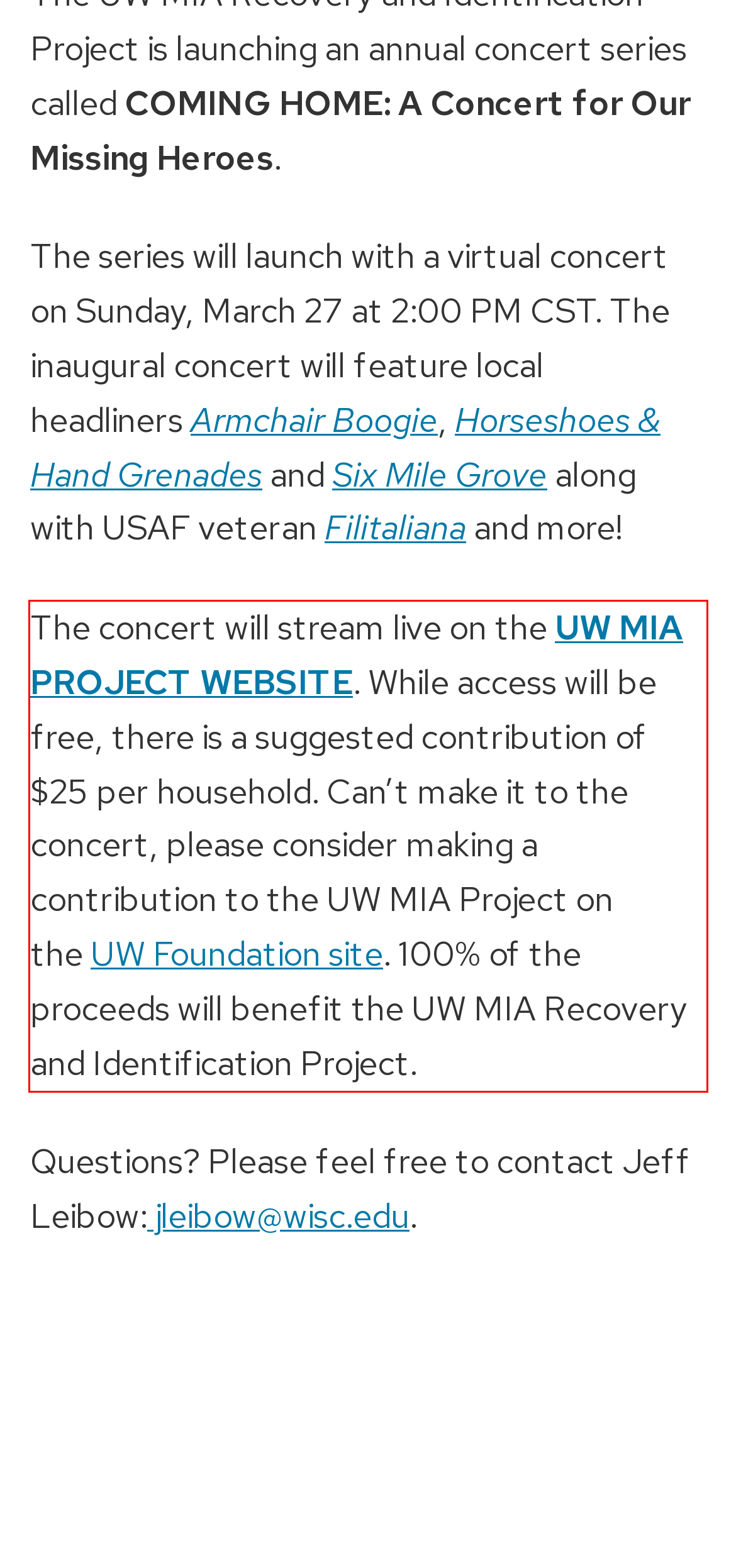Please look at the webpage screenshot and extract the text enclosed by the red bounding box.

The concert will stream live on the UW MIA PROJECT WEBSITE. While access will be free, there is a suggested contribution of $25 per household. Can’t make it to the concert, please consider making a contribution to the UW MIA Project on the UW Foundation site. 100% of the proceeds will benefit the UW MIA Recovery and Identification Project.